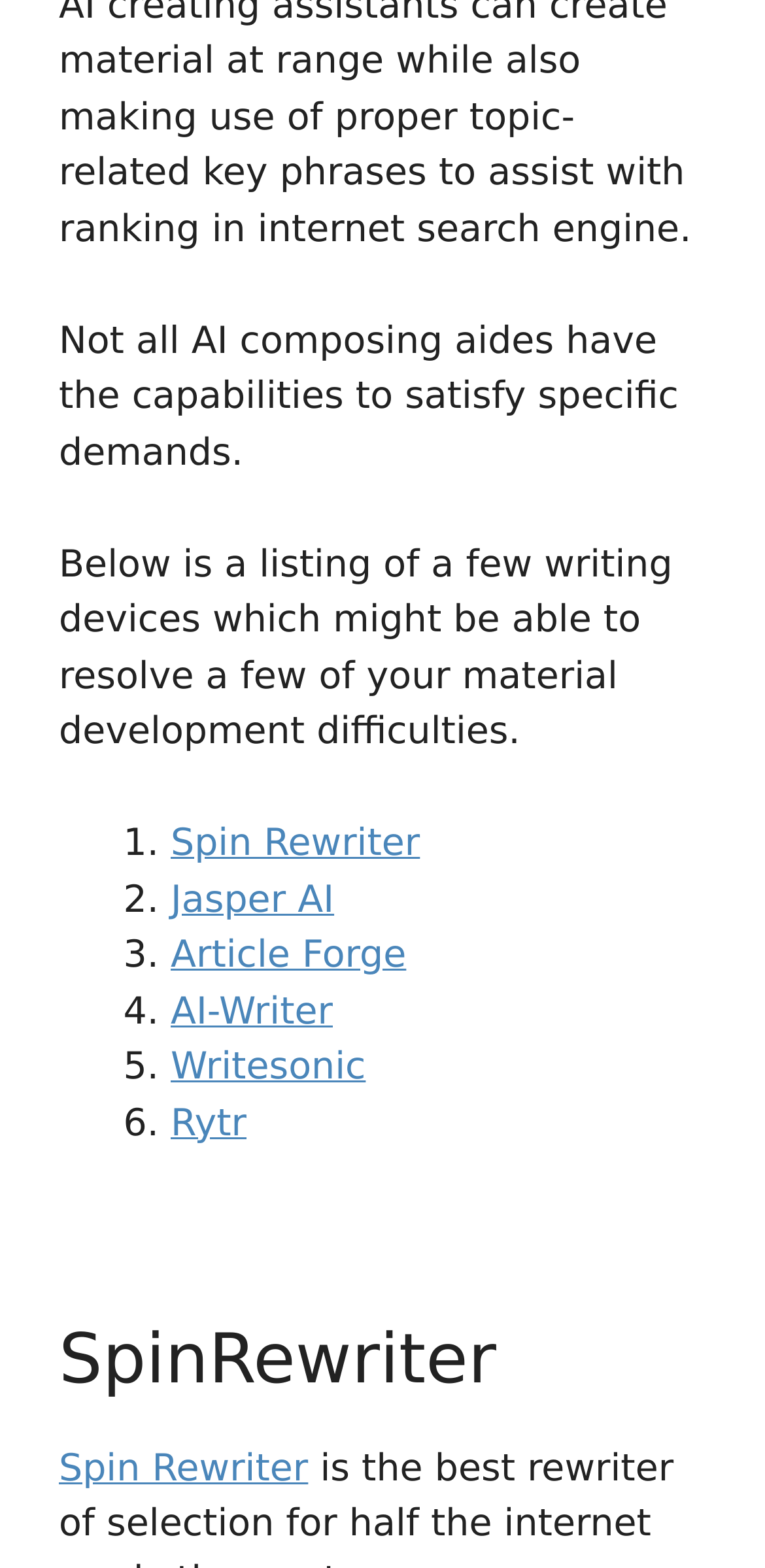What is the purpose of the listed writing devices?
Based on the image, give a concise answer in the form of a single word or short phrase.

Resolve material development difficulties